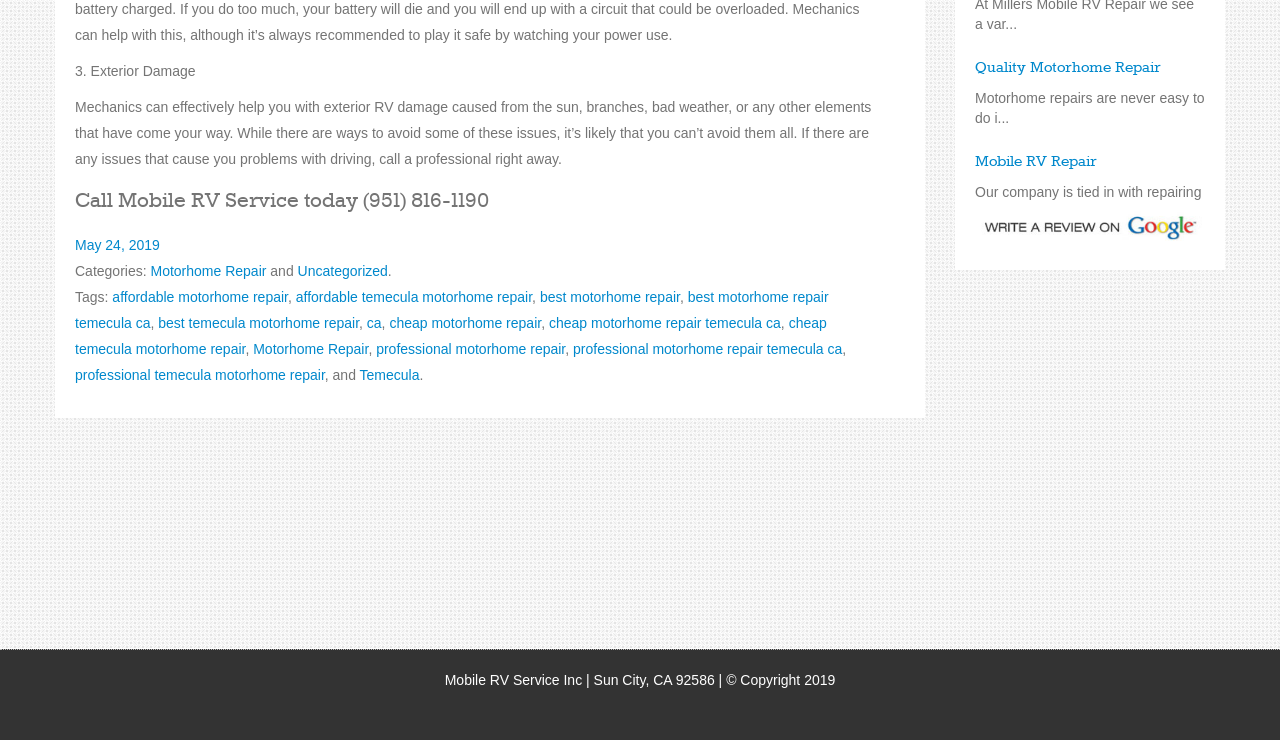Provide the bounding box coordinates of the HTML element this sentence describes: "Harrison Tiling". The bounding box coordinates consist of four float numbers between 0 and 1, i.e., [left, top, right, bottom].

None